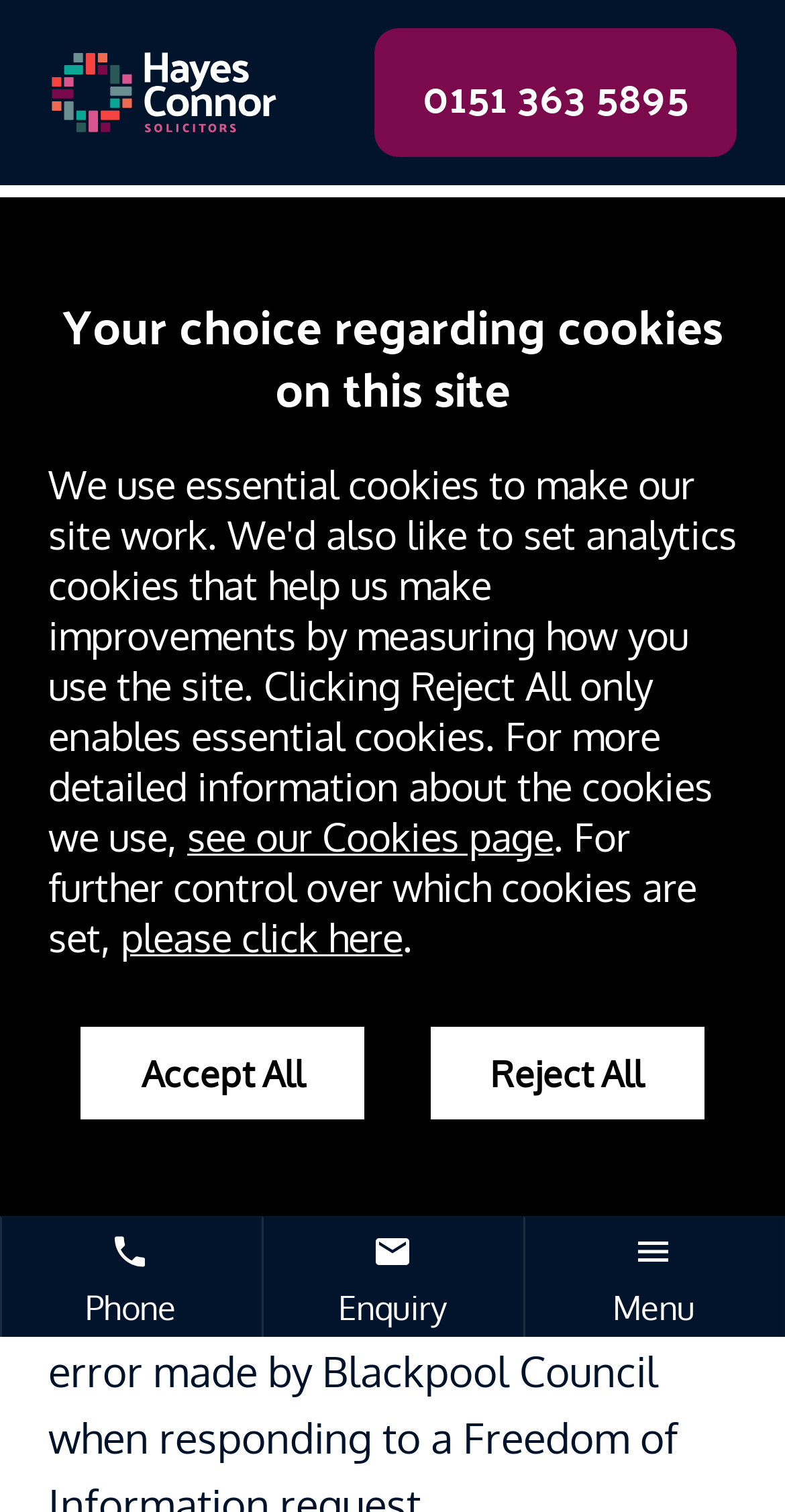Please identify the bounding box coordinates of the element that needs to be clicked to execute the following command: "Make an enquiry". Provide the bounding box using four float numbers between 0 and 1, formatted as [left, top, right, bottom].

[0.333, 0.804, 0.667, 0.884]